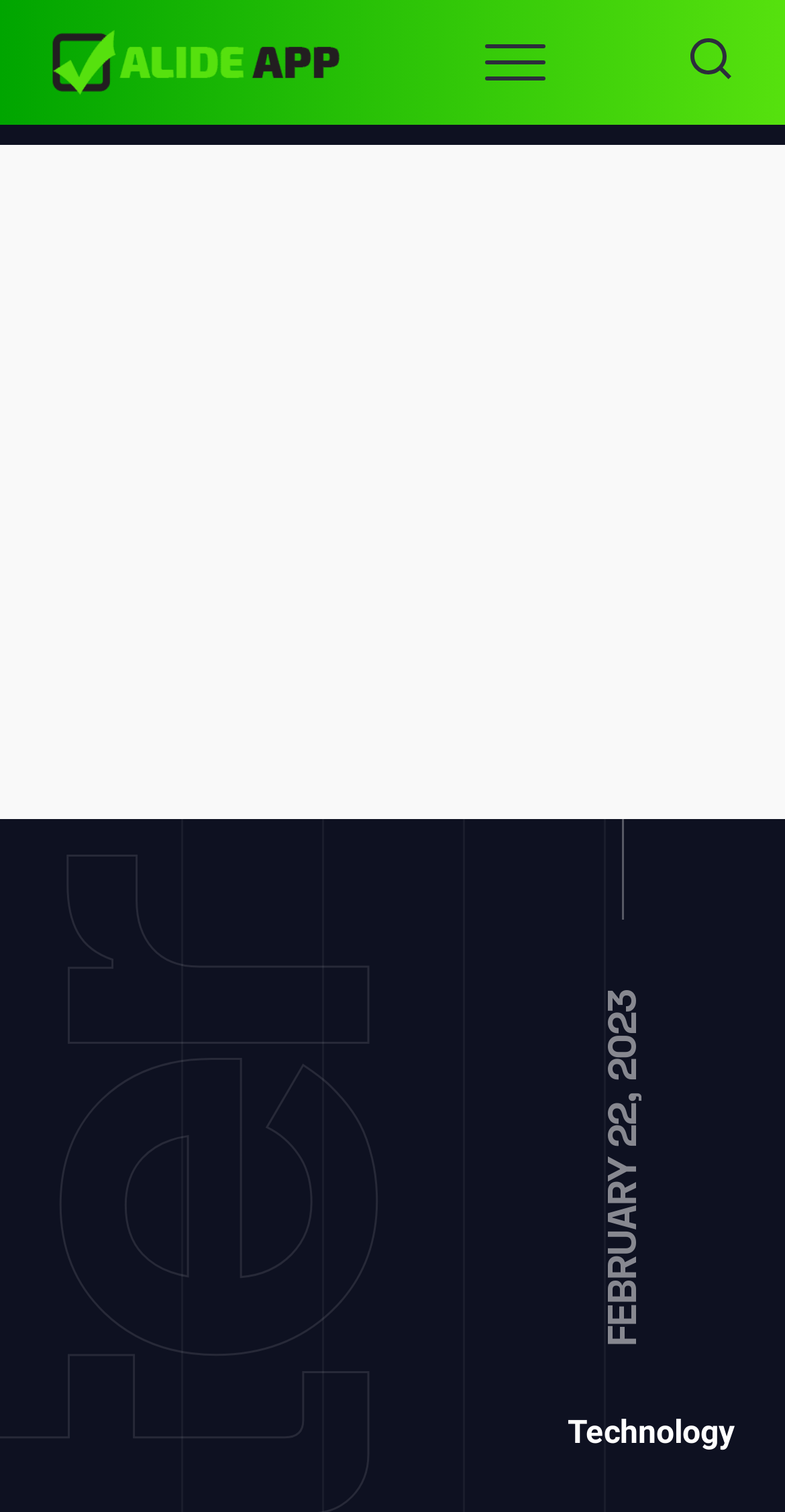Answer with a single word or phrase: 
What is the name of the website?

valideapp